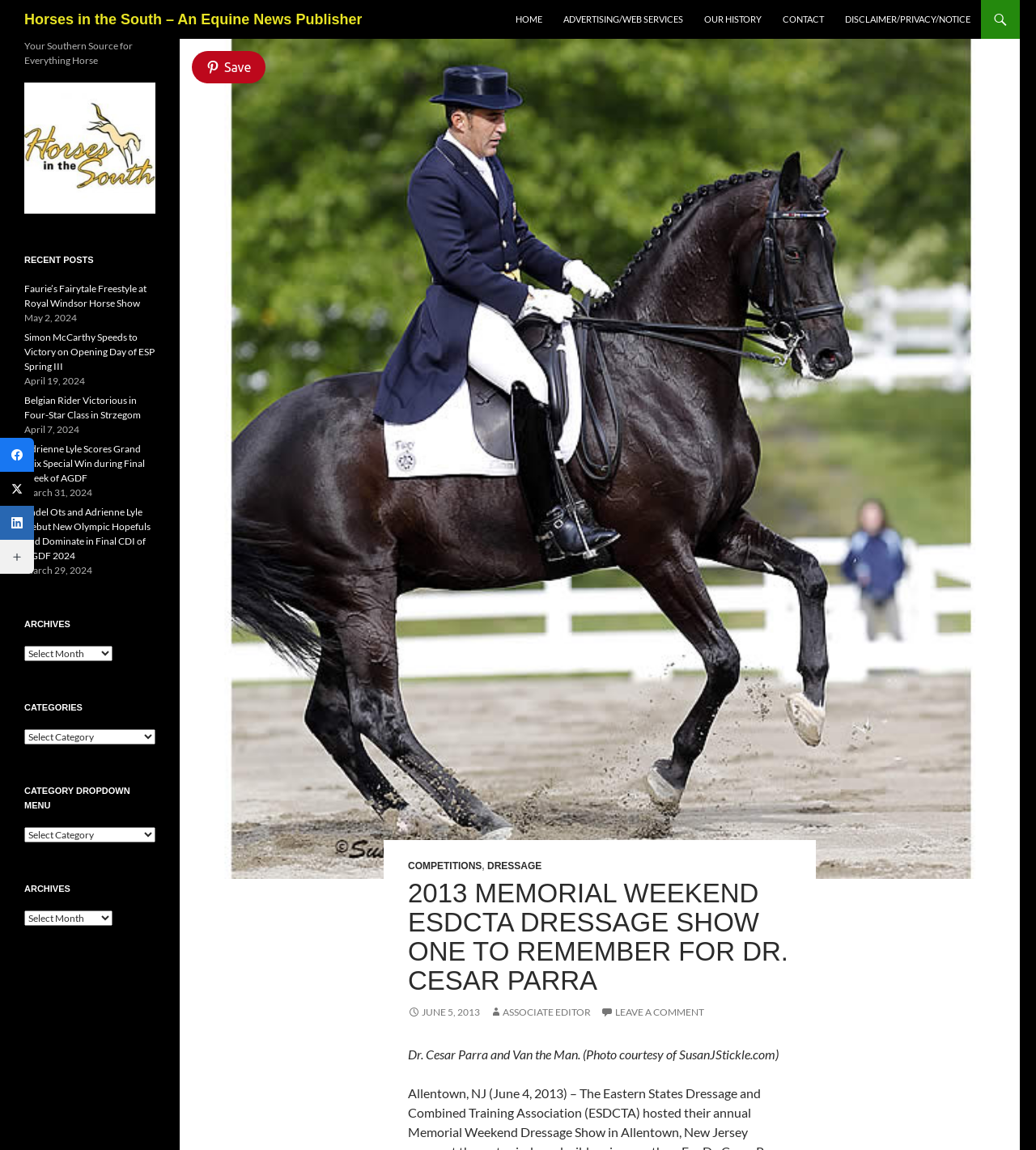Predict the bounding box coordinates for the UI element described as: "Associate Editor". The coordinates should be four float numbers between 0 and 1, presented as [left, top, right, bottom].

[0.473, 0.875, 0.57, 0.885]